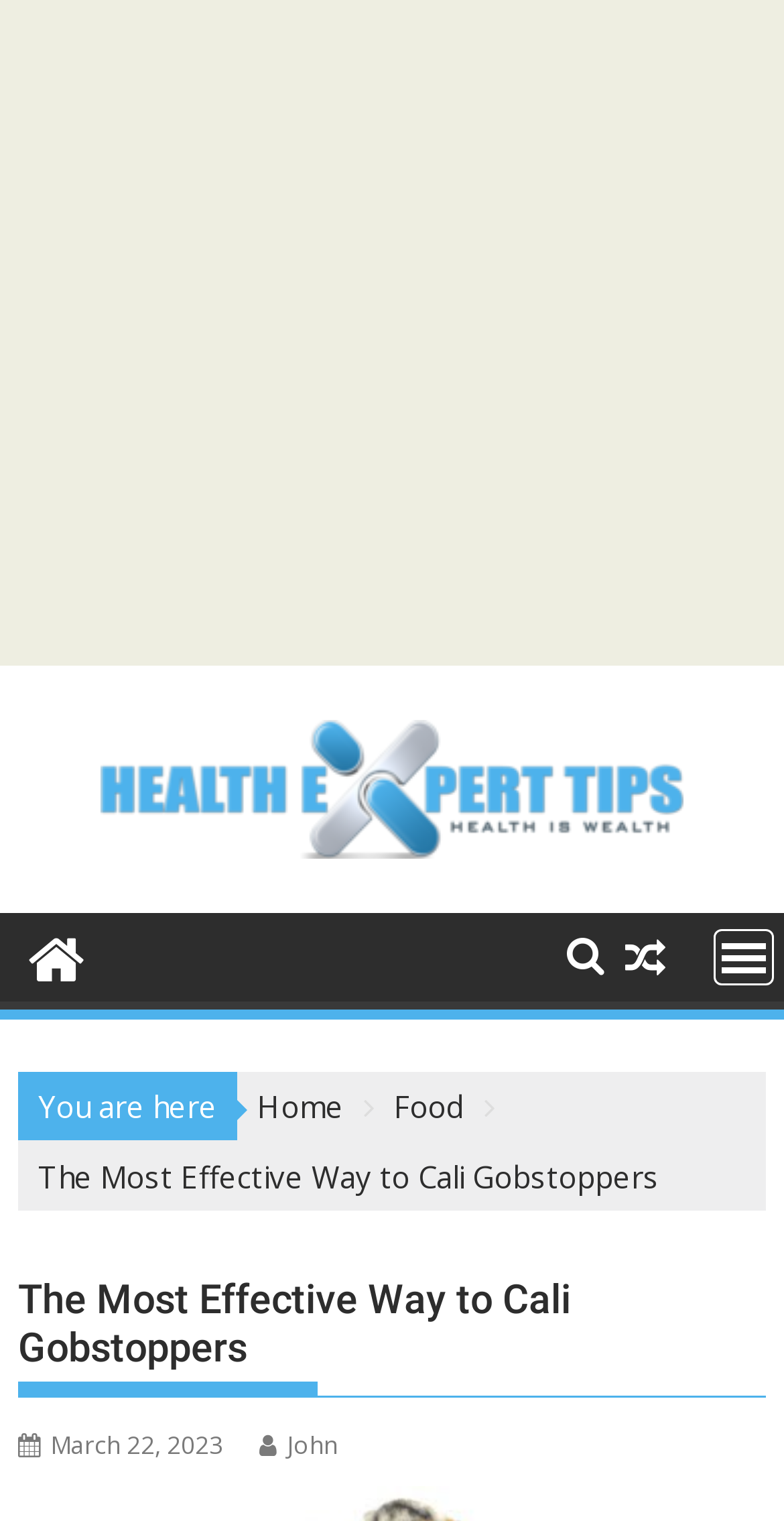Describe all significant elements and features of the webpage.

The webpage appears to be an article or blog post about "The Most Effective Way to Cali Gobstoppers". At the top of the page, there is an advertisement iframe that spans the entire width of the page. Below the advertisement, there is a link to "Health Experts Tips" accompanied by an image, which is positioned near the top-left corner of the page.

To the right of the "Health Experts Tips" link, there are three icons represented by Unicode characters: a star (\uf015), a search icon (\uf002), and a menu icon (MENU) with a popup menu. The menu icon is located at the top-right corner of the page.

Below these icons, there is a breadcrumb navigation section that displays the current location, "You are here", followed by links to "Home" and "Food". The title of the article, "The Most Effective Way to Cali Gobstoppers", is displayed prominently in a large font size, spanning almost the entire width of the page.

Under the title, there is a header section that contains the article title again, along with the publication date "March 22, 2023" and the author's name "John". The publication date and author's name are displayed in a smaller font size and are positioned near the bottom of the header section.